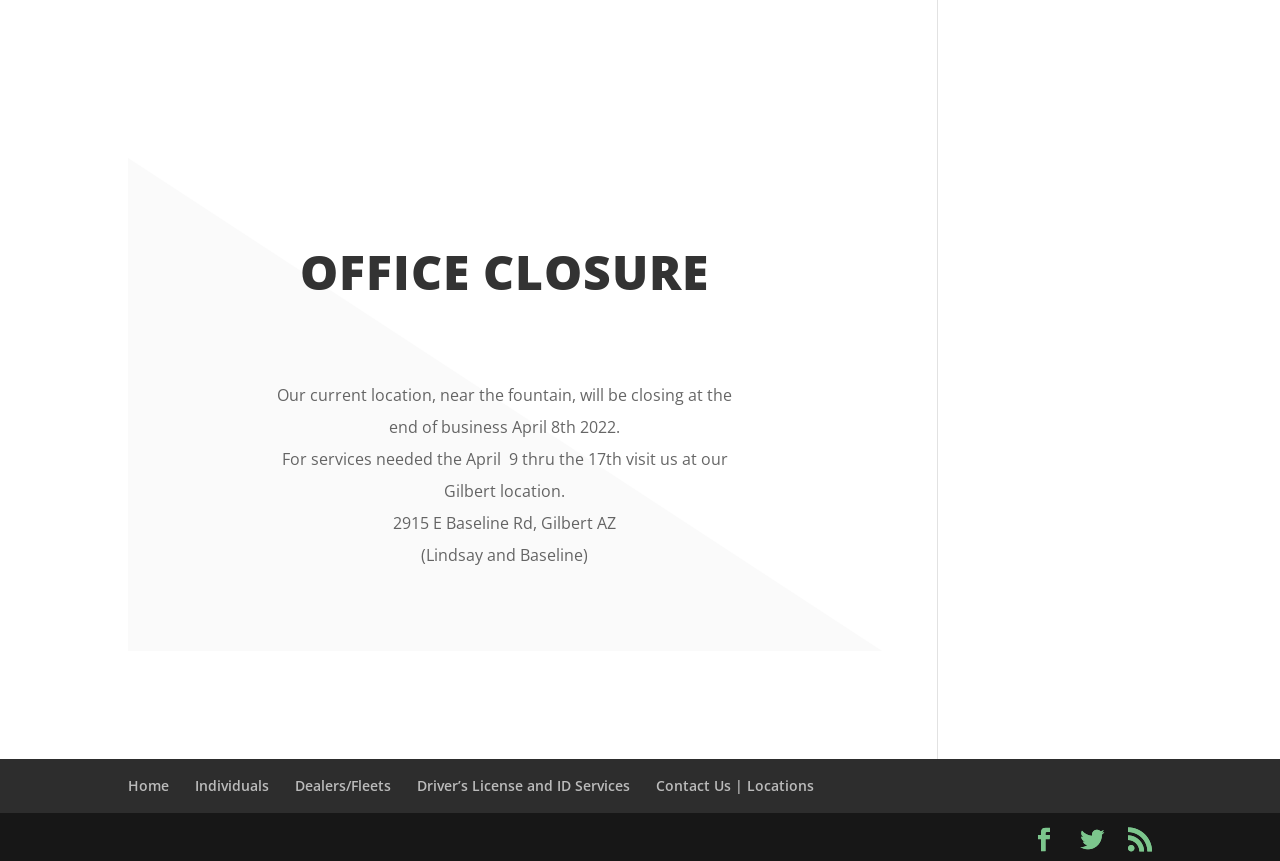Please identify the bounding box coordinates of the element on the webpage that should be clicked to follow this instruction: "Click on the 'Contact Us' link". The bounding box coordinates should be given as four float numbers between 0 and 1, formatted as [left, top, right, bottom].

None